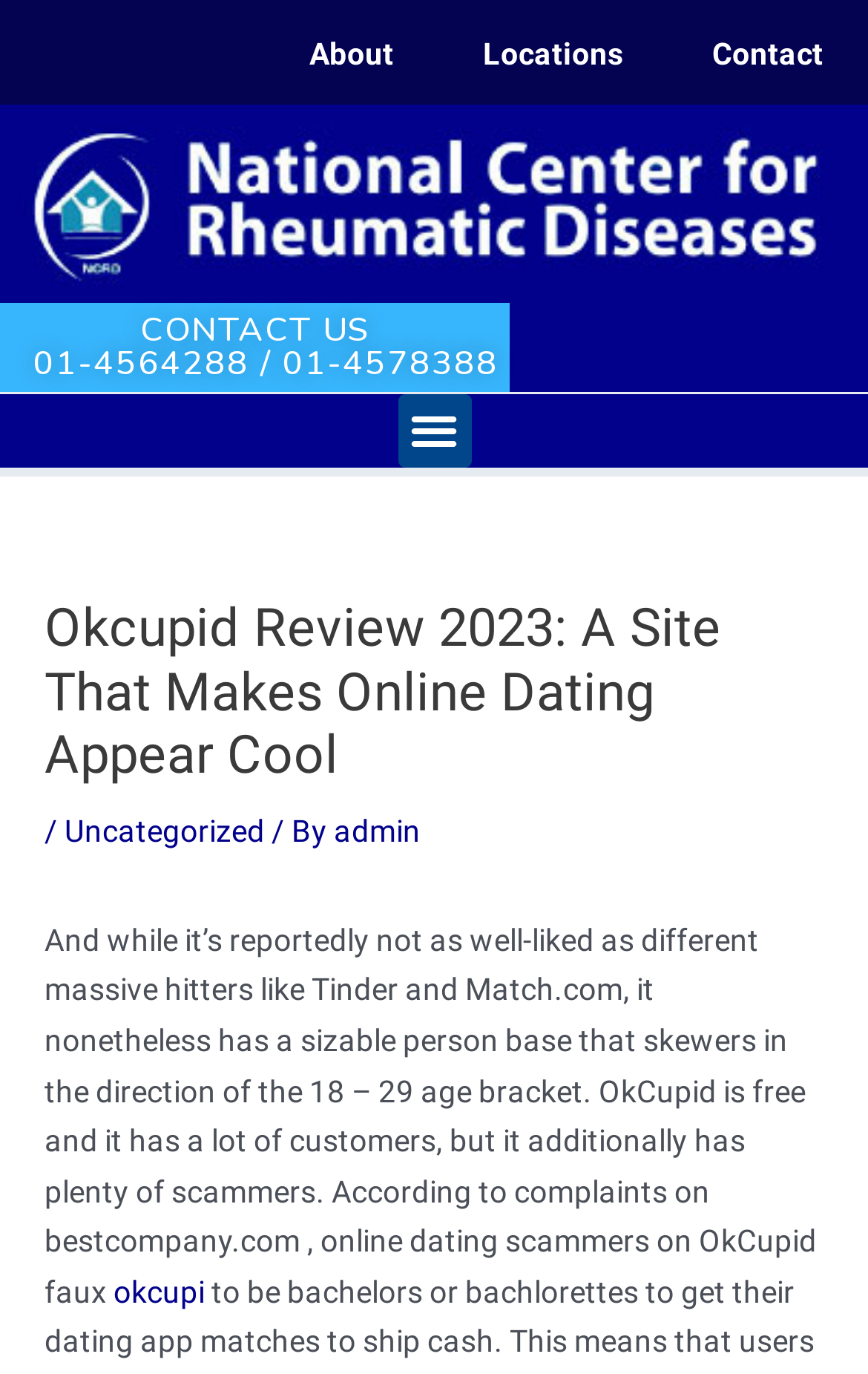Identify the bounding box coordinates for the region of the element that should be clicked to carry out the instruction: "Toggle the Menu". The bounding box coordinates should be four float numbers between 0 and 1, i.e., [left, top, right, bottom].

[0.458, 0.286, 0.542, 0.34]